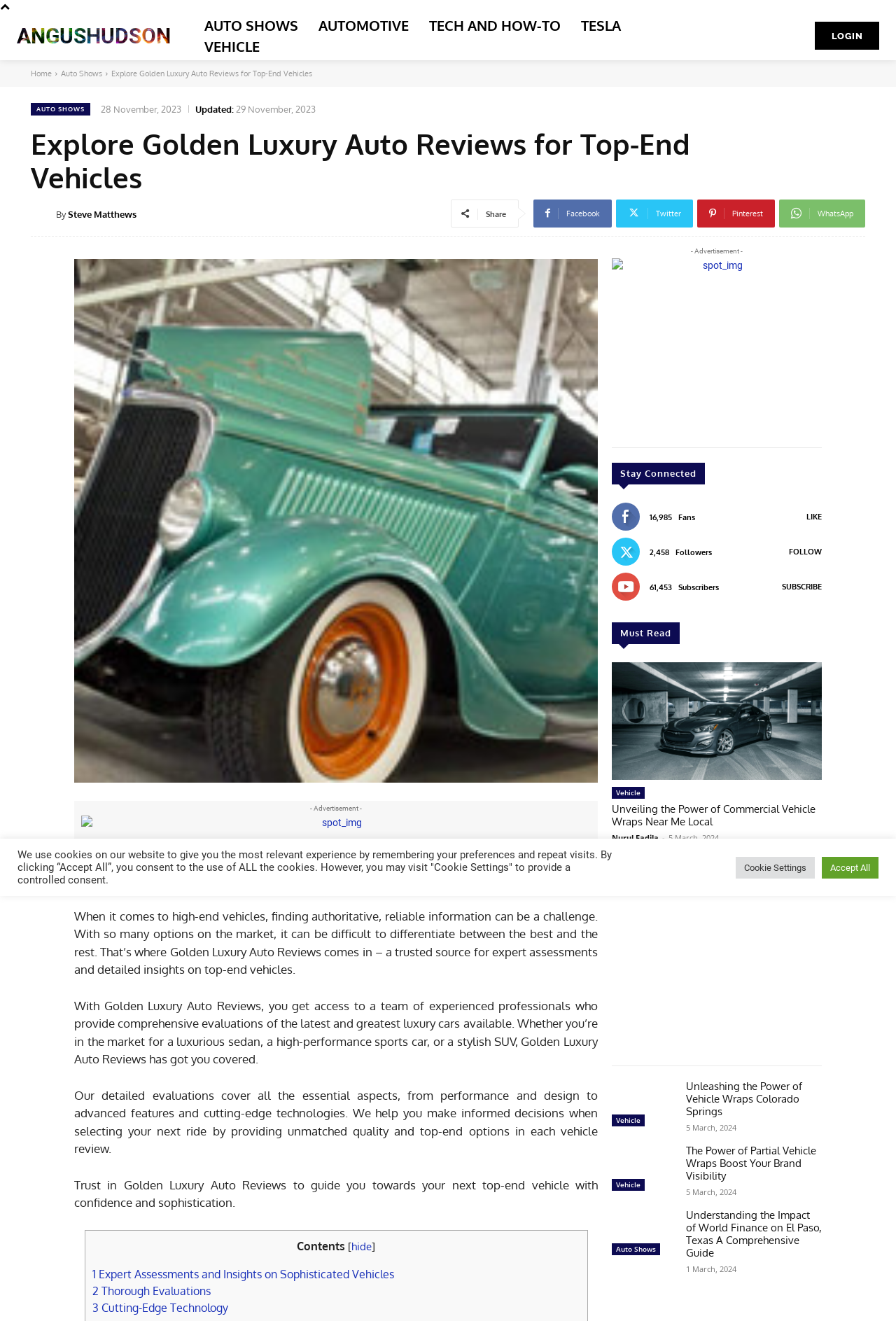Who is the author of the article 'Unleashing the Power of Vehicle Wraps Colorado Springs'?
Give a one-word or short-phrase answer derived from the screenshot.

Not specified